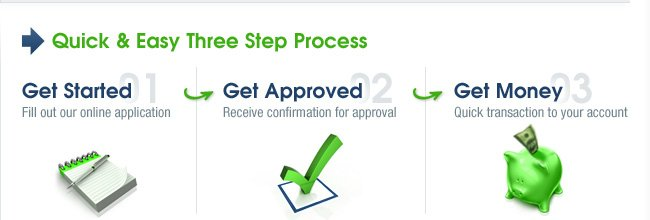What object represents quick transaction?
Could you give a comprehensive explanation in response to this question?

The piggy bank object is used to represent a quick transaction in the 'Get Money' step of the payday loan process, highlighting the immediate access to funds into the applicant's account.